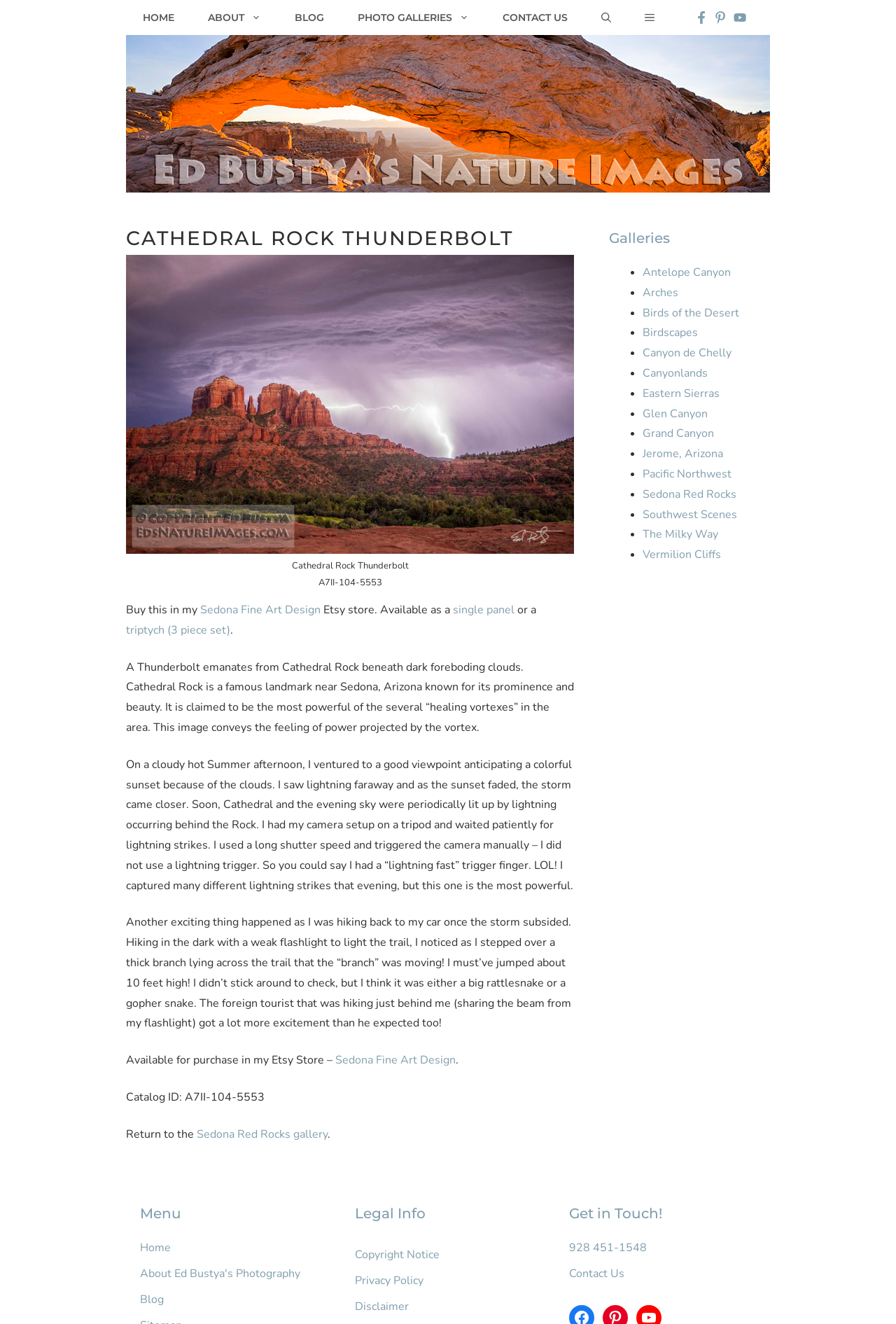How many galleries are listed?
Using the details from the image, give an elaborate explanation to answer the question.

I counted the number of links under the 'Galleries' heading, which are listed as bullet points. There are 15 links, each representing a different gallery.